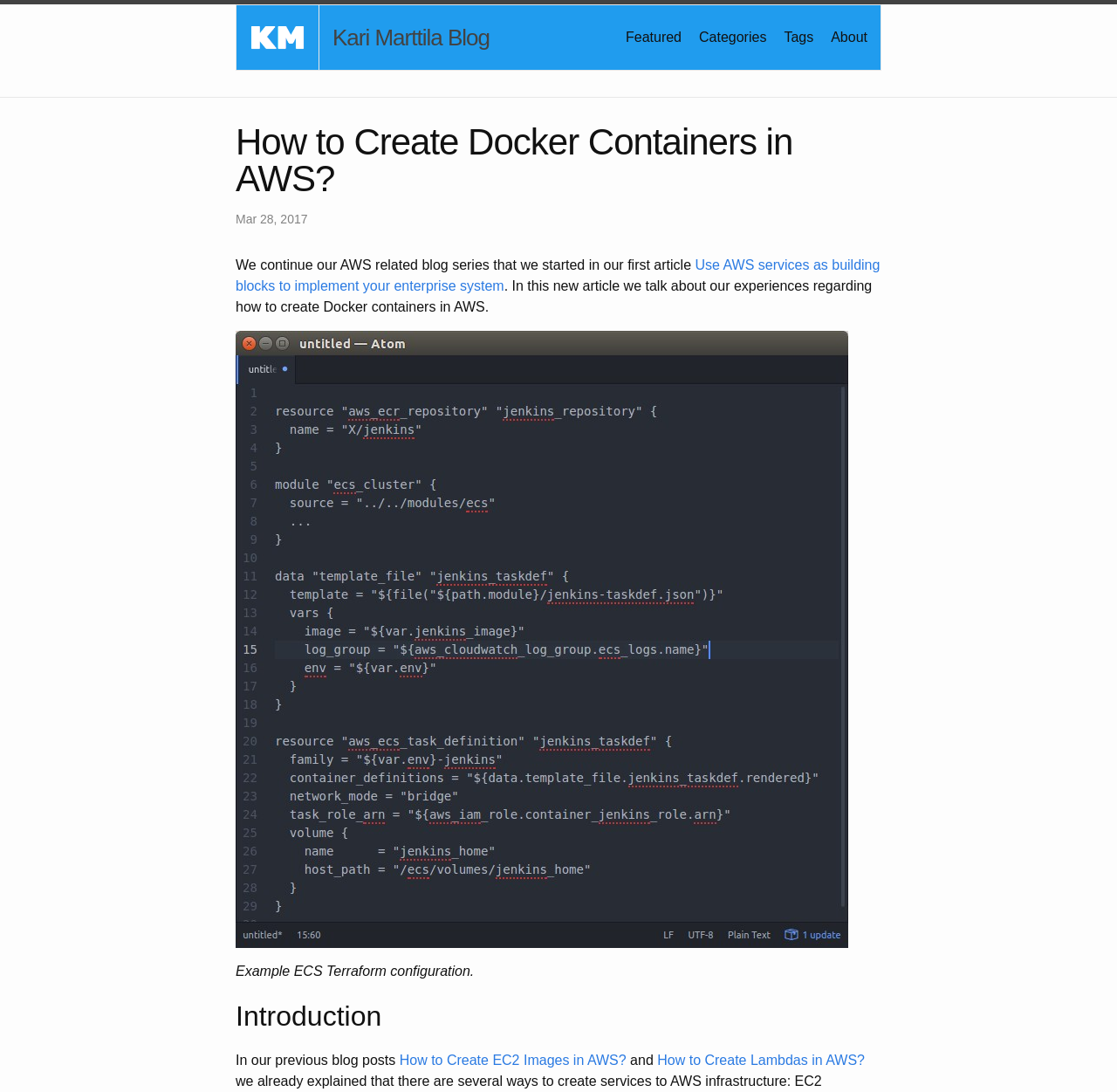Please determine the primary heading and provide its text.

How to Create Docker Containers in AWS?